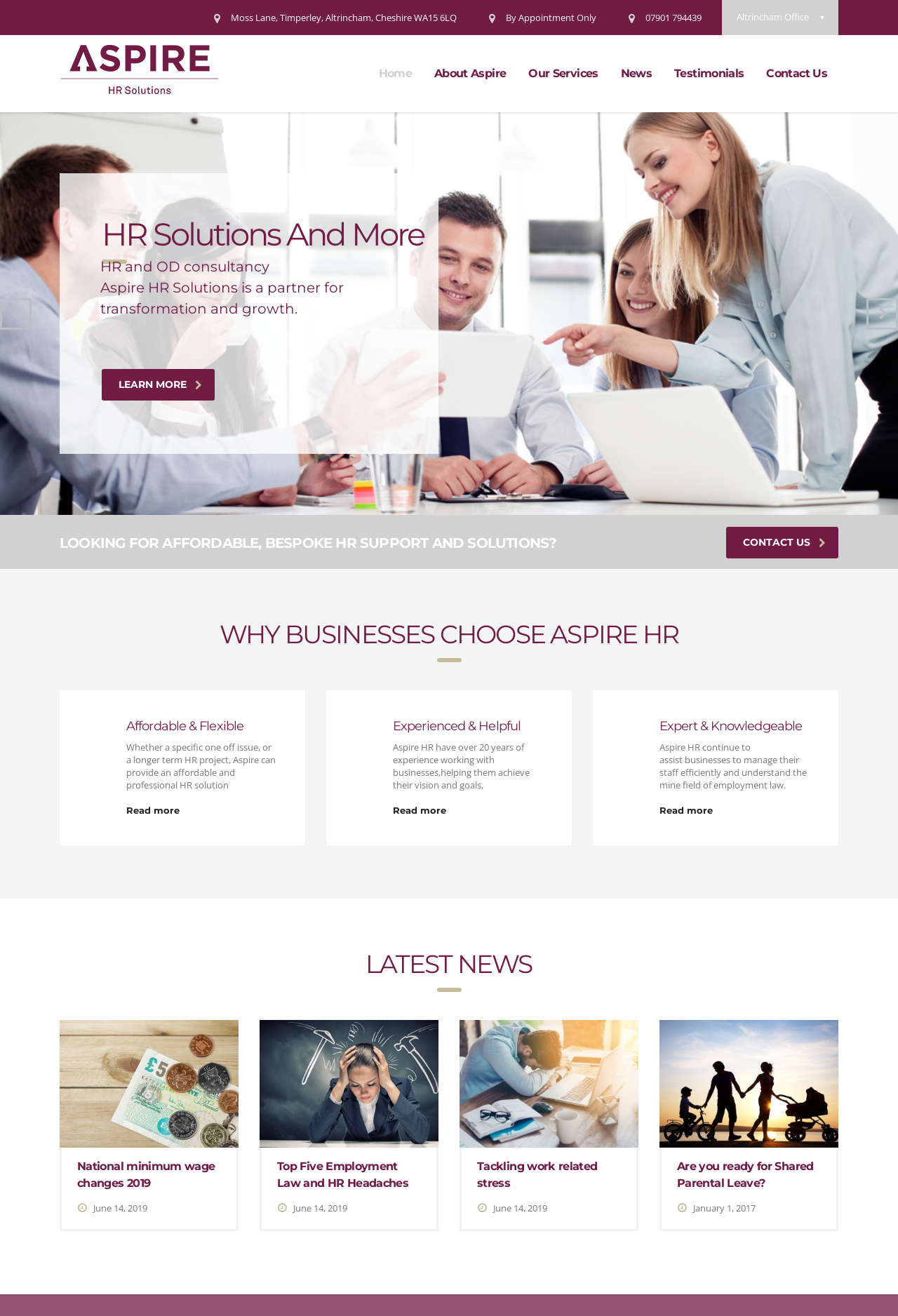Please indicate the bounding box coordinates of the element's region to be clicked to achieve the instruction: "Read more about Affordable & Flexible HR solutions". Provide the coordinates as four float numbers between 0 and 1, i.e., [left, top, right, bottom].

[0.098, 0.611, 0.2, 0.62]